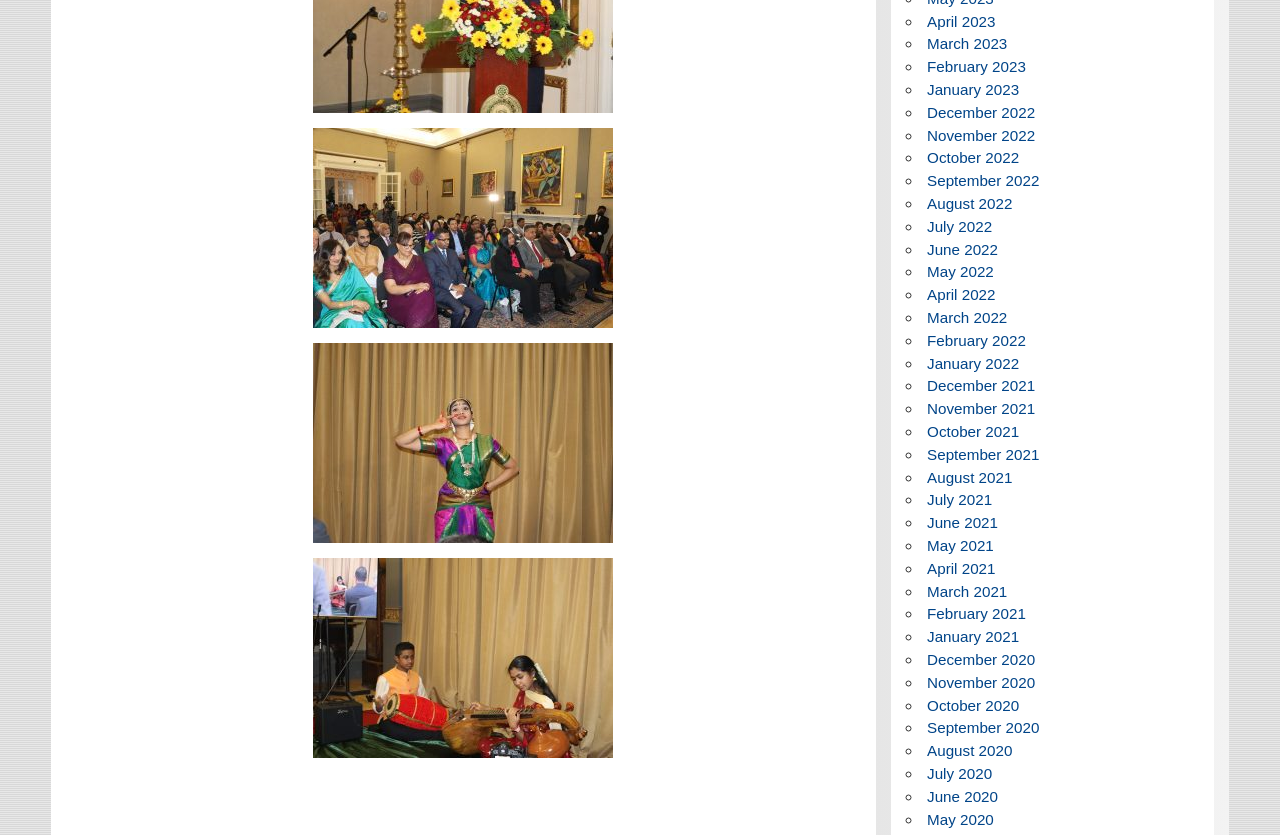Determine the bounding box coordinates (top-left x, top-left y, bottom-right x, bottom-right y) of the UI element described in the following text: July 2021

[0.724, 0.589, 0.775, 0.609]